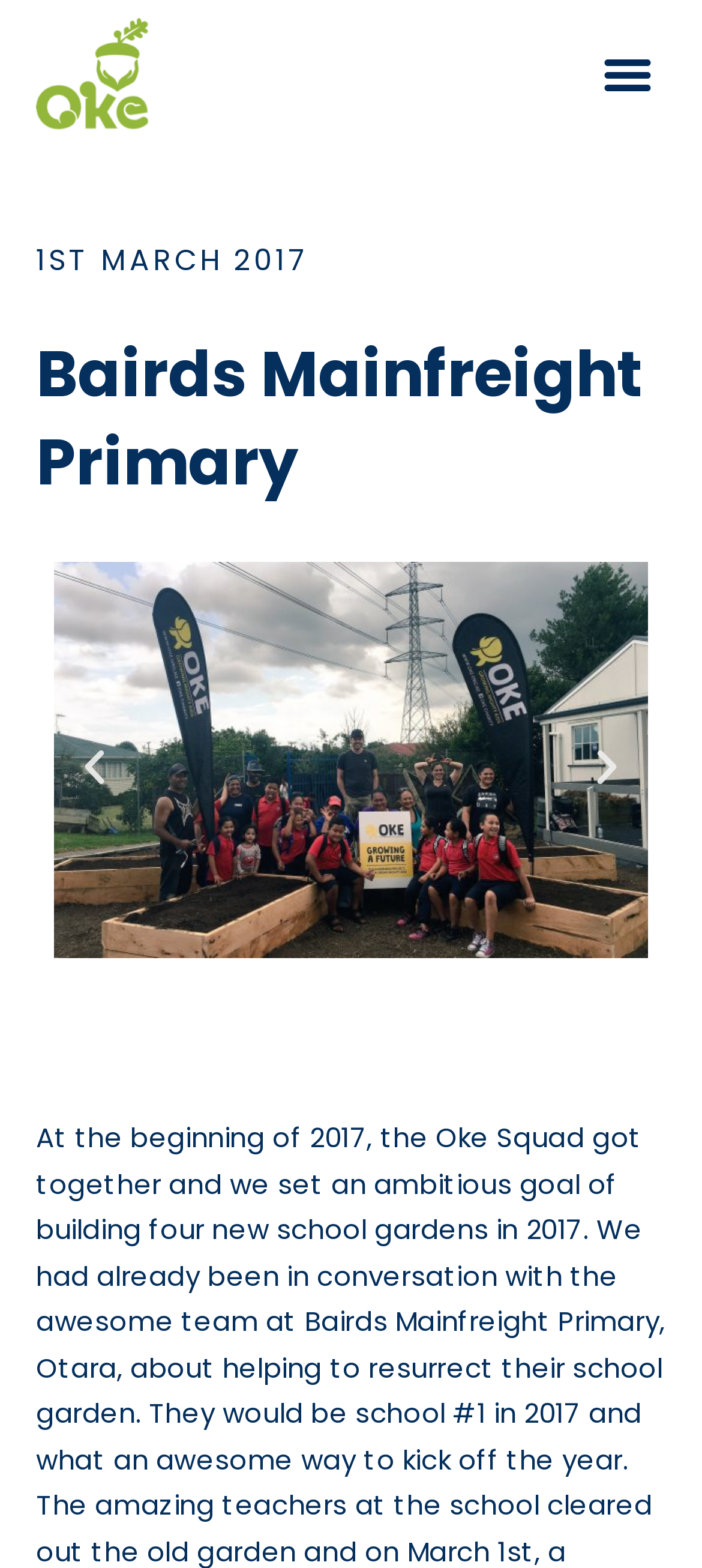What is the name of the image in the carousel?
Give a single word or phrase answer based on the content of the image.

IMG_2316